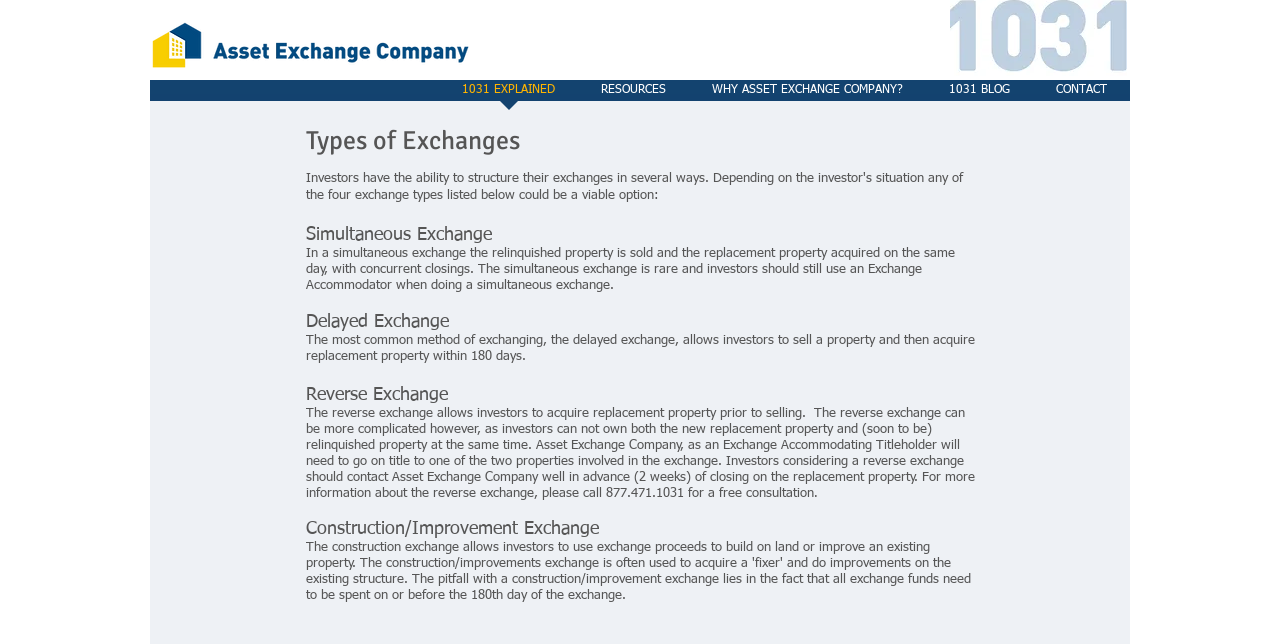What is the role of Asset Exchange Company in a reverse exchange?
Refer to the screenshot and respond with a concise word or phrase.

Exchange Accommodating Titleholder